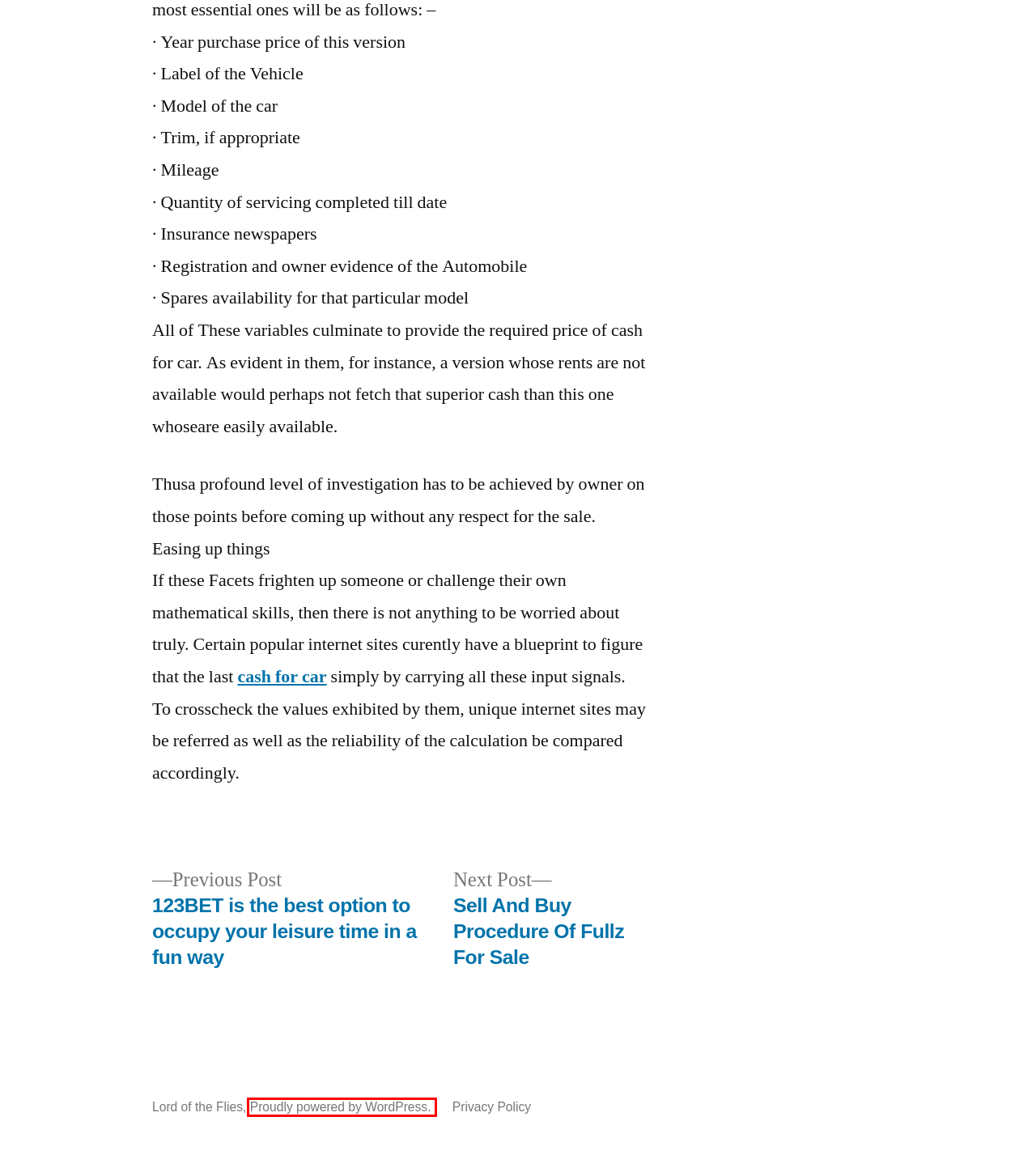Examine the webpage screenshot and identify the UI element enclosed in the red bounding box. Pick the webpage description that most accurately matches the new webpage after clicking the selected element. Here are the candidates:
A. Privacy Policy – Lord of the Flies
B. Sell Your Car For Cash Instantly - Auto Wranglers
C. 123BET is the best option to occupy your leisure time in a fun way – Lord of the Flies
D. Blog Tool, Publishing Platform, and CMS – WordPress.org
E. Lord of the Flies – Life isn’t about finding yourself. Life is about creating yourself.
F. Contact Us – Lord of the Flies
G. Sell And Buy Procedure Of Fullz For Sale – Lord of the Flies
H. Education – Lord of the Flies

D